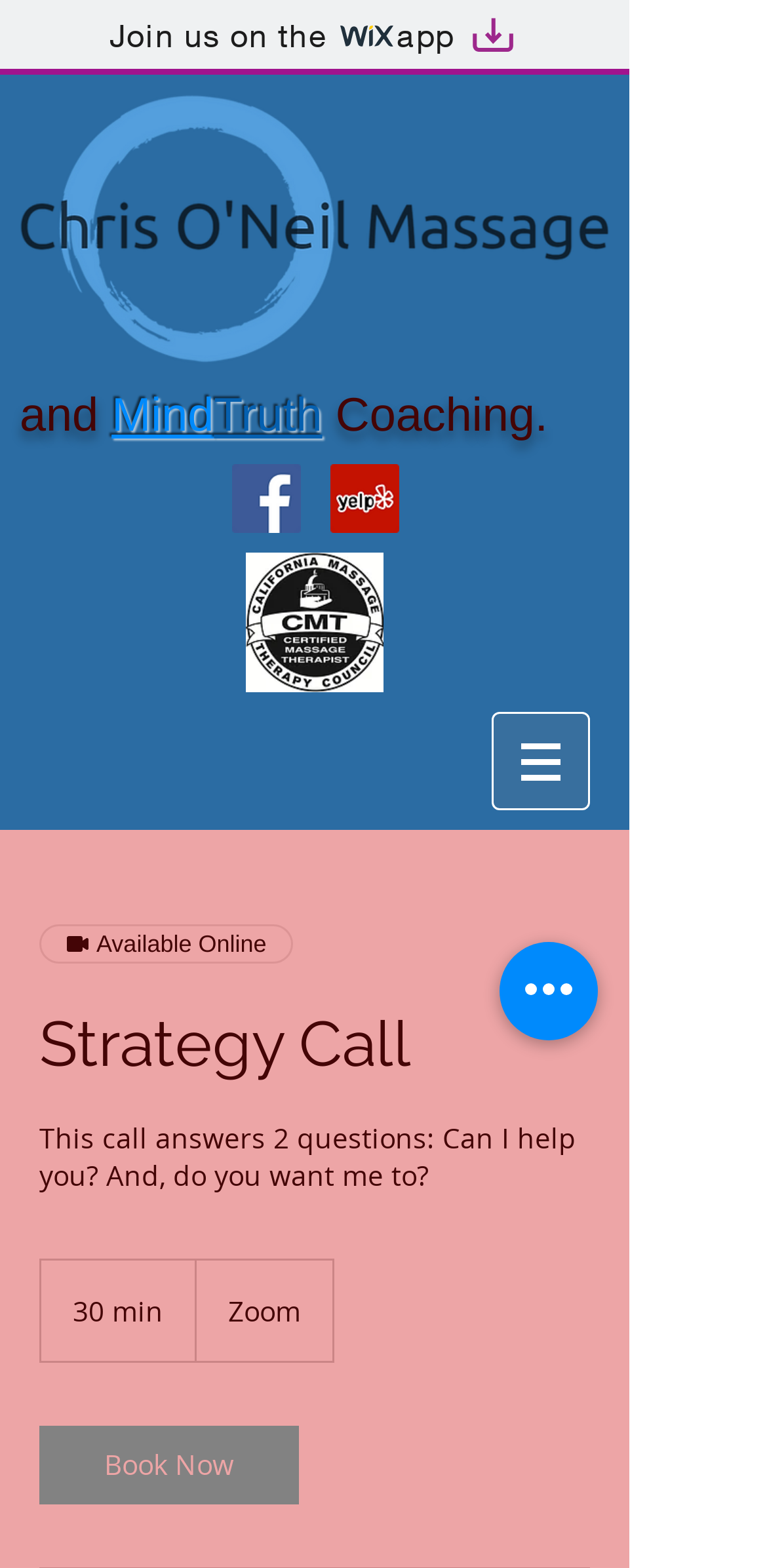What is the purpose of the strategy call?
Please give a well-detailed answer to the question.

The purpose of the strategy call can be found in the StaticText element 'This call answers 2 questions: Can I help you? And, do you want me to?' which is a child element of the navigation element 'Site'.